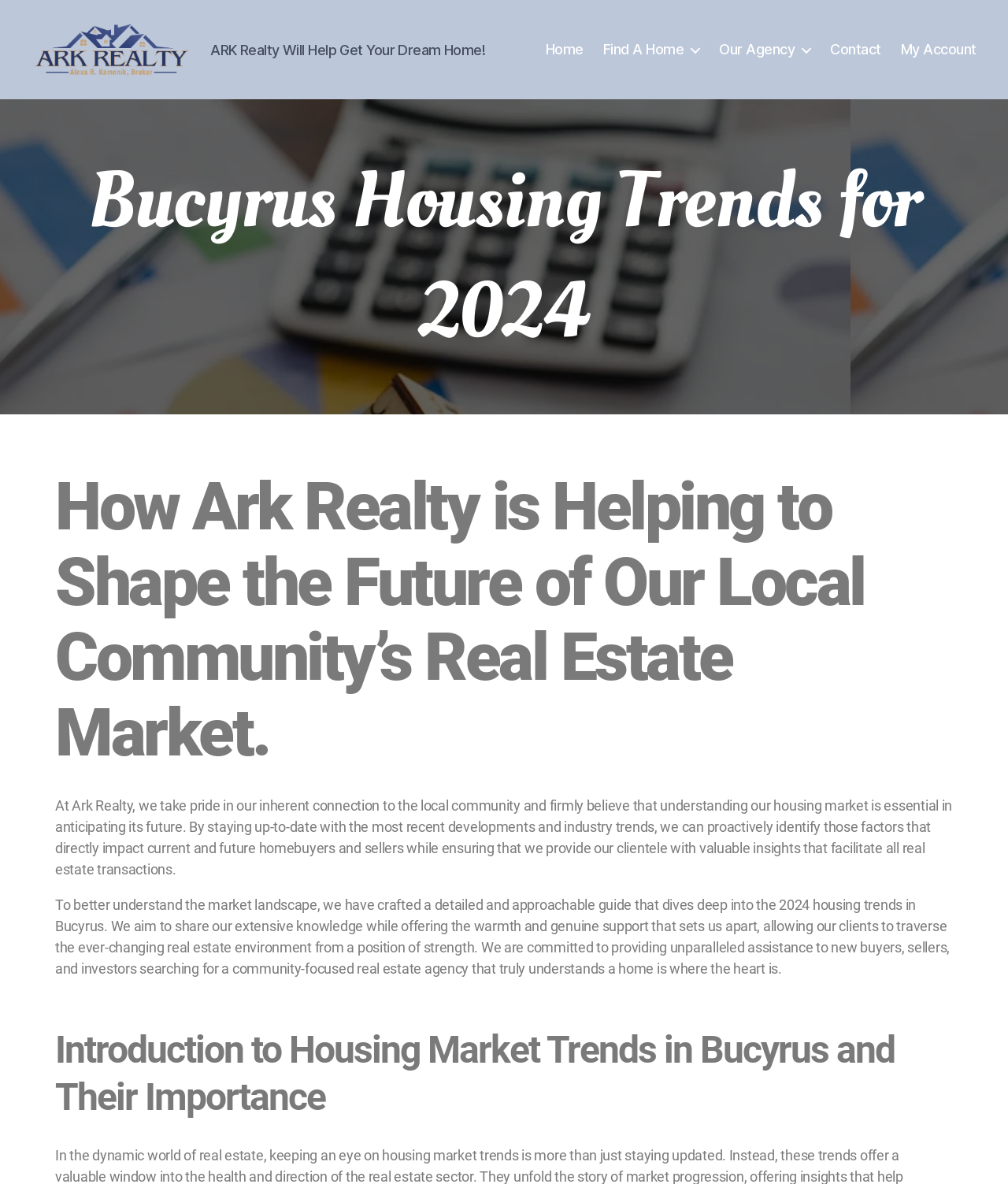Determine the main heading text of the webpage.

Bucyrus Housing Trends for 2024